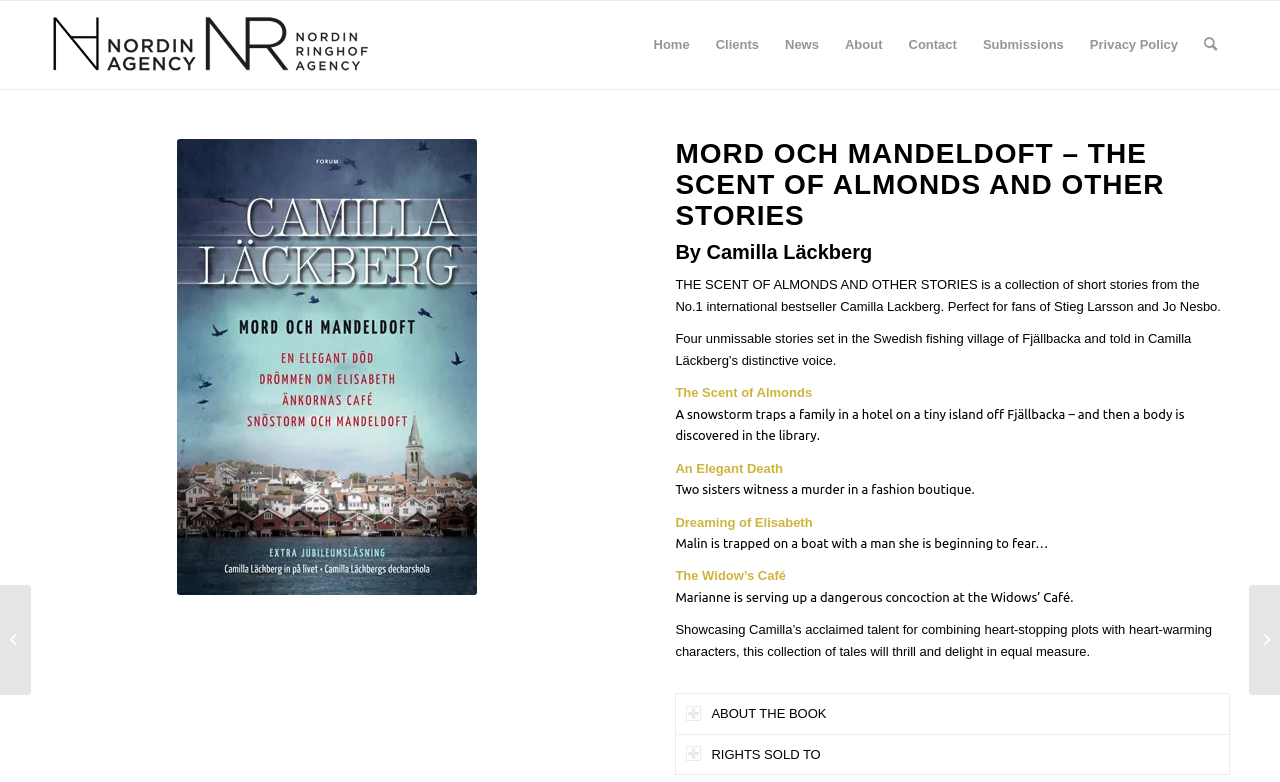Please give a concise answer to this question using a single word or phrase: 
How many menu items are in the top navigation bar?

9